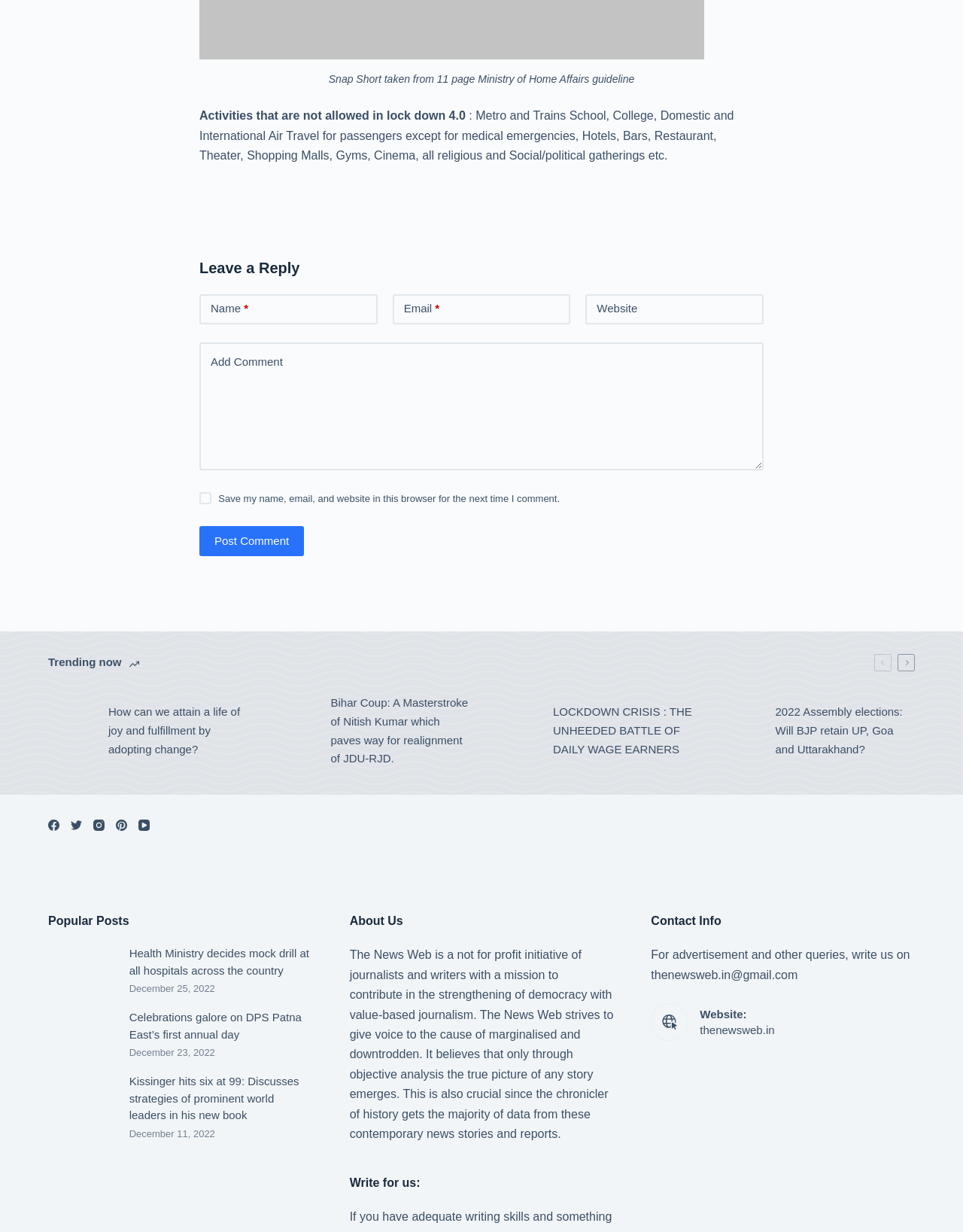What is the topic of the article with the image of a thirteen year old kid? Based on the screenshot, please respond with a single word or phrase.

LOCKDOWN CRISIS